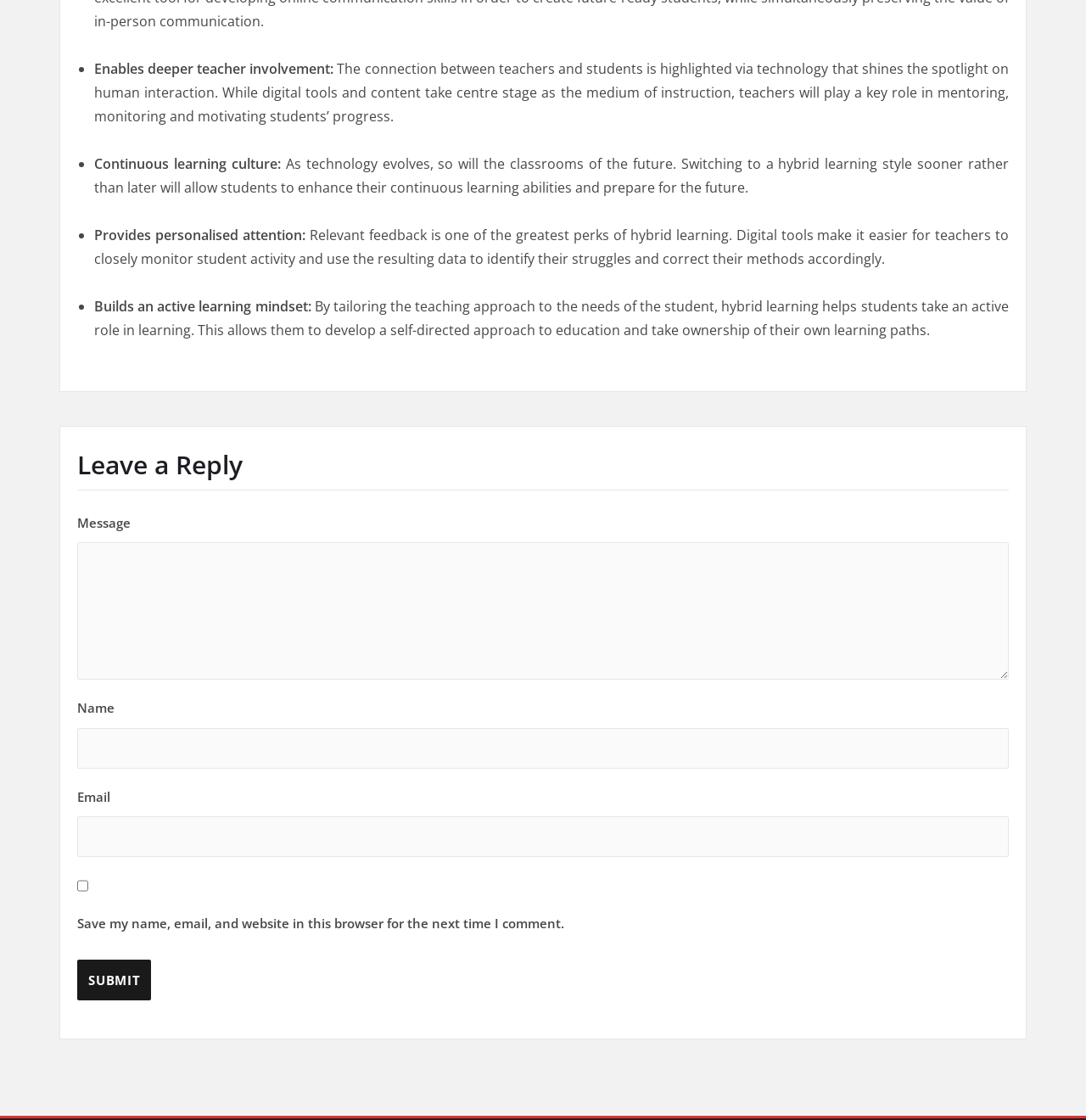Extract the bounding box coordinates of the UI element described: "parent_node: Message name="comment"". Provide the coordinates in the format [left, top, right, bottom] with values ranging from 0 to 1.

[0.071, 0.484, 0.929, 0.607]